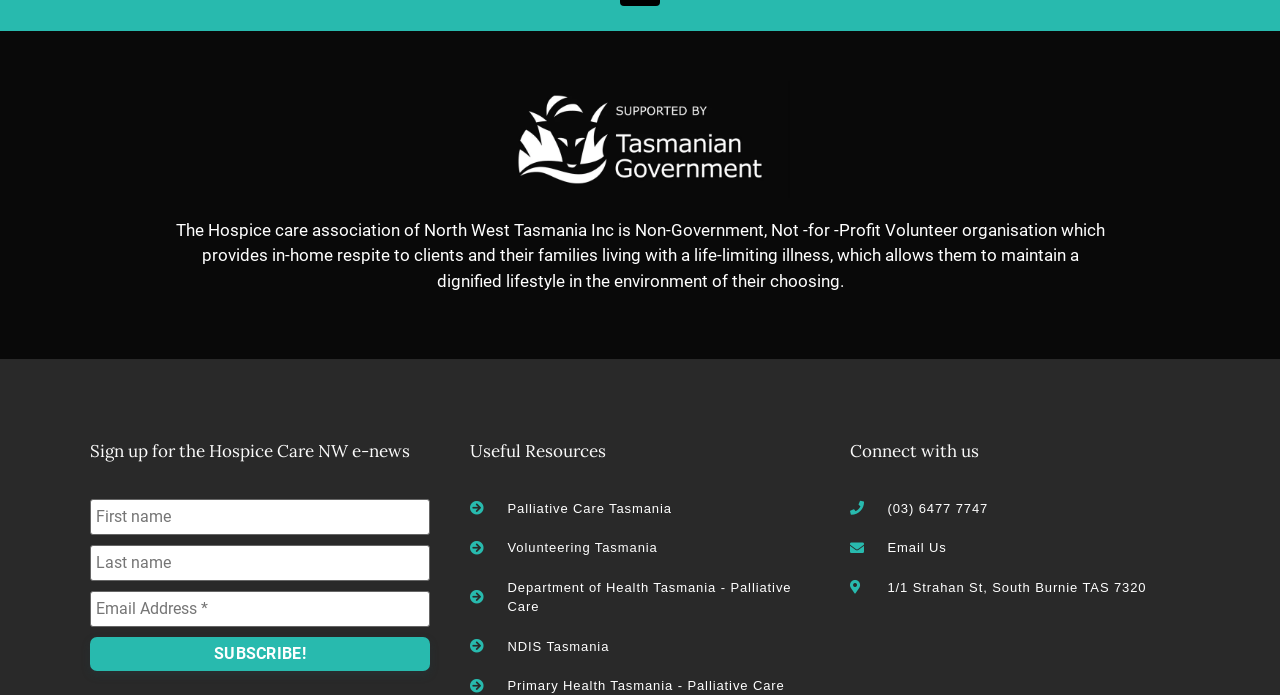What is the purpose of the 'Subscribe!' button?
Your answer should be a single word or phrase derived from the screenshot.

To sign up for e-news